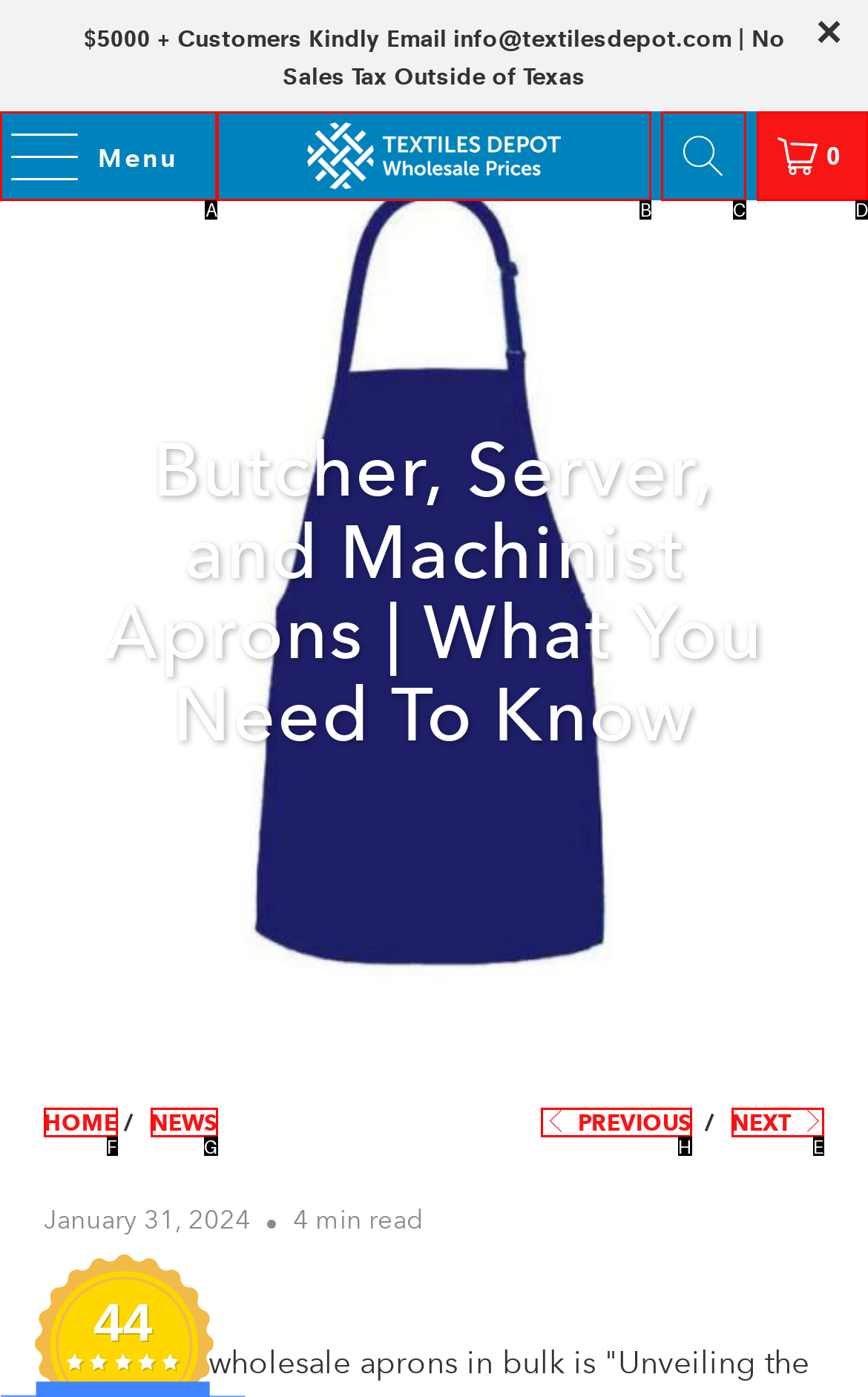Decide which letter you need to select to fulfill the task: view August 2023
Answer with the letter that matches the correct option directly.

None